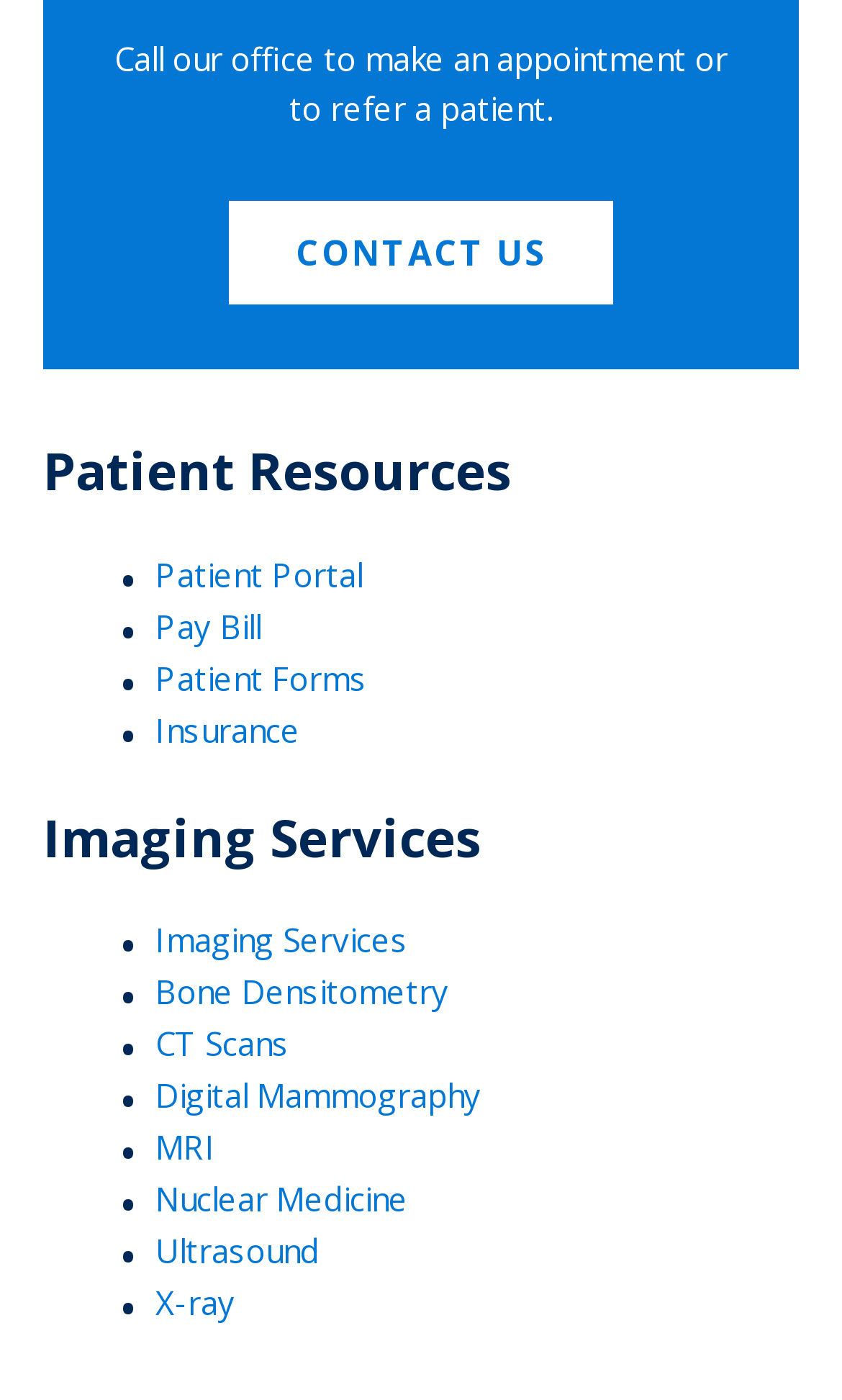Determine the bounding box for the HTML element described here: "Patient Forms". The coordinates should be given as [left, top, right, bottom] with each number being a float between 0 and 1.

[0.185, 0.468, 0.436, 0.499]